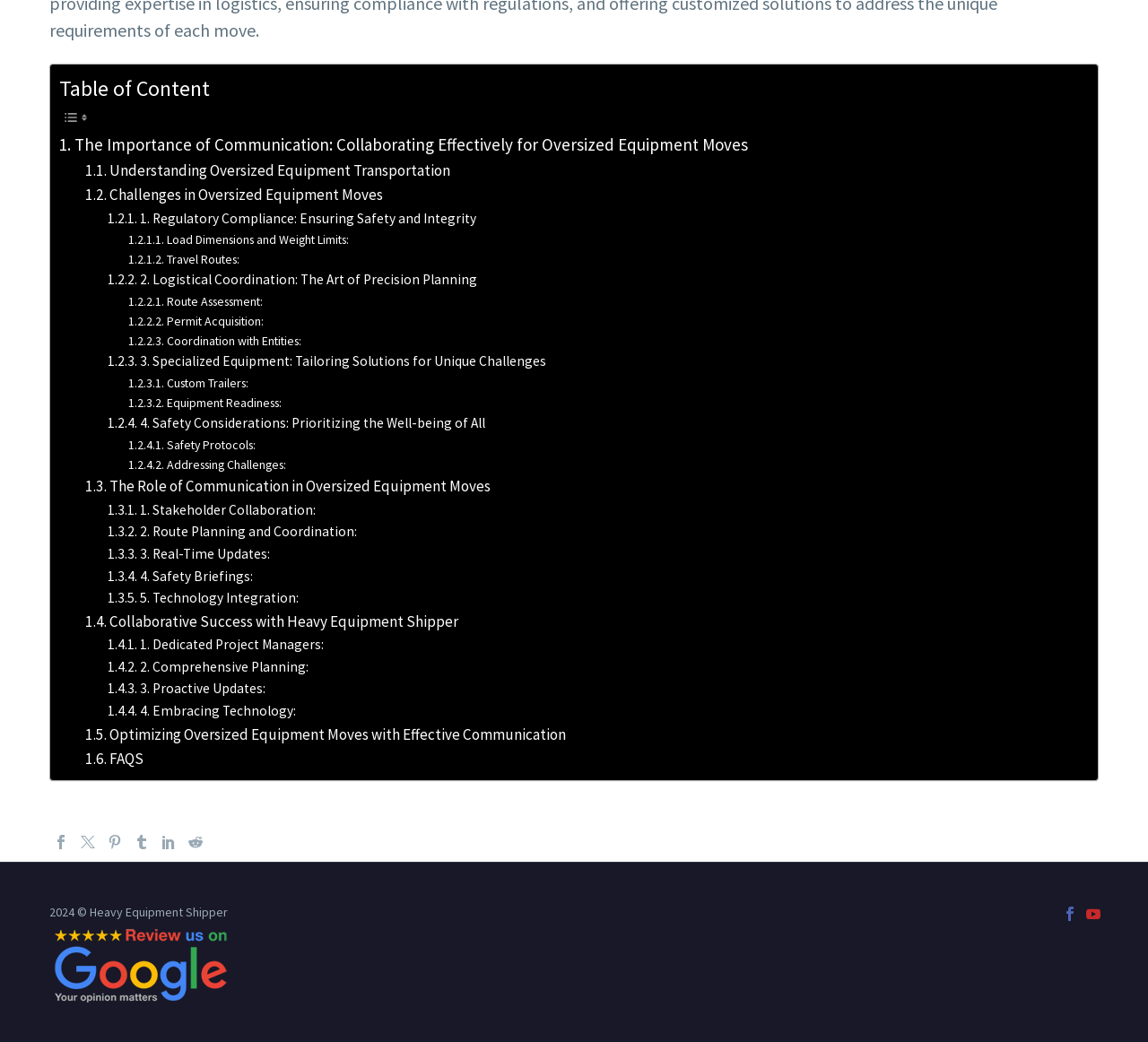What is the last link listed under 'Table of Content'?
Kindly give a detailed and elaborate answer to the question.

The last link listed under the 'Table of Content' is 'FAQS', which is likely a section that provides answers to frequently asked questions related to oversized equipment moves.